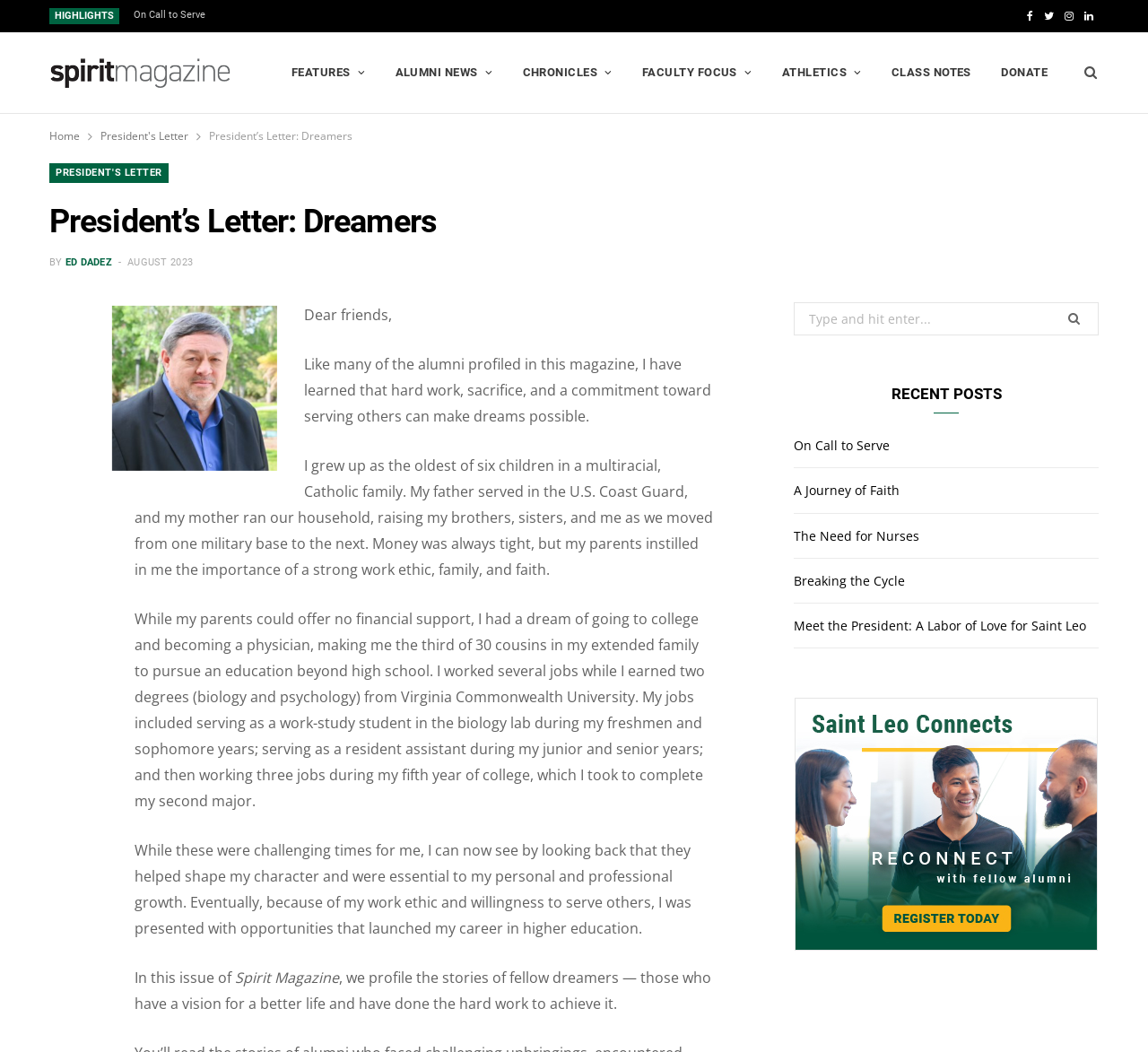Determine the coordinates of the bounding box for the clickable area needed to execute this instruction: "Search for something".

None